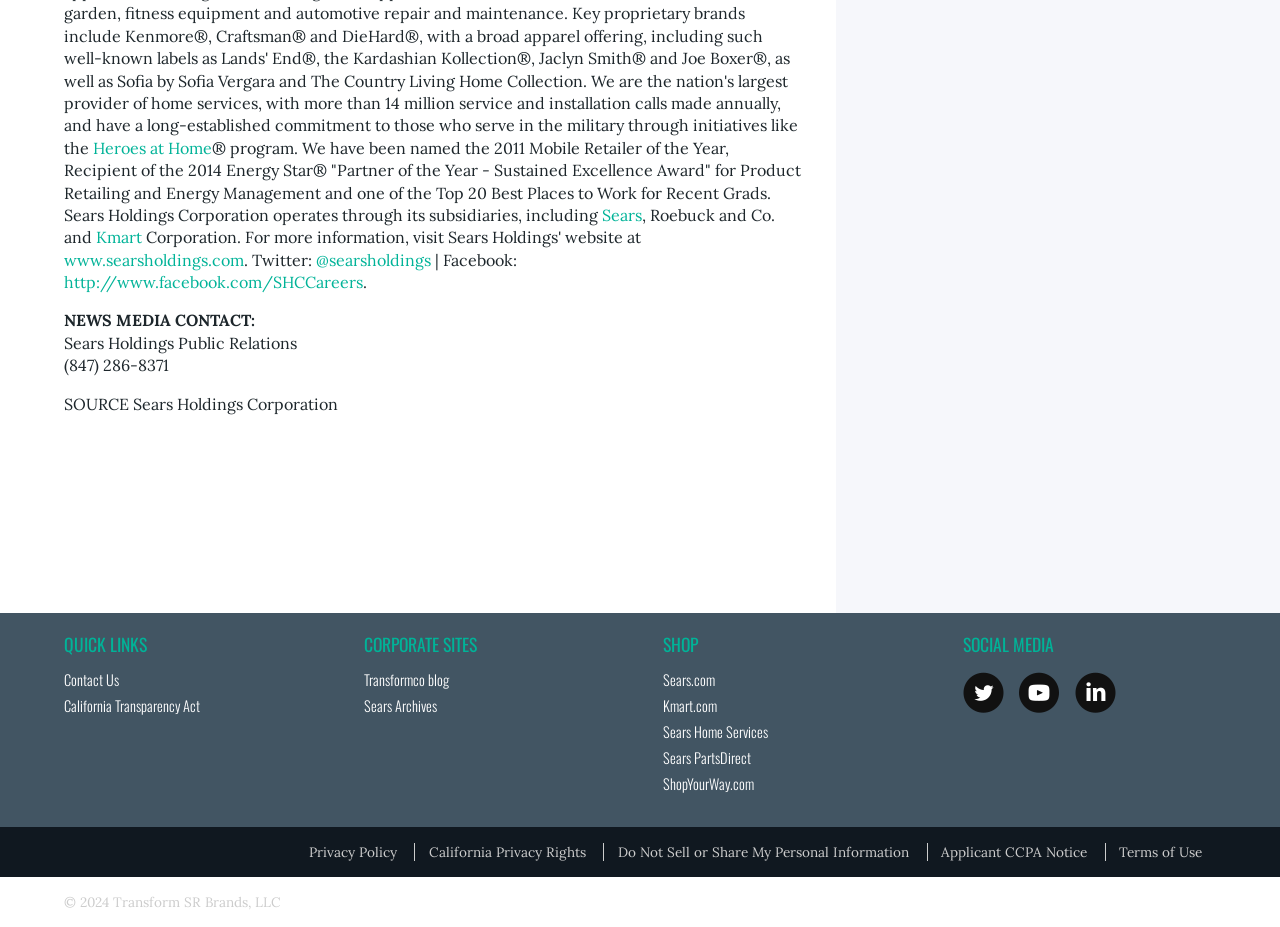How many corporate sites are listed?
Kindly give a detailed and elaborate answer to the question.

The webpage lists two corporate sites: 'Transformco blog' and 'Sears Archives', which can be found in the 'CORPORATE SITES' section.